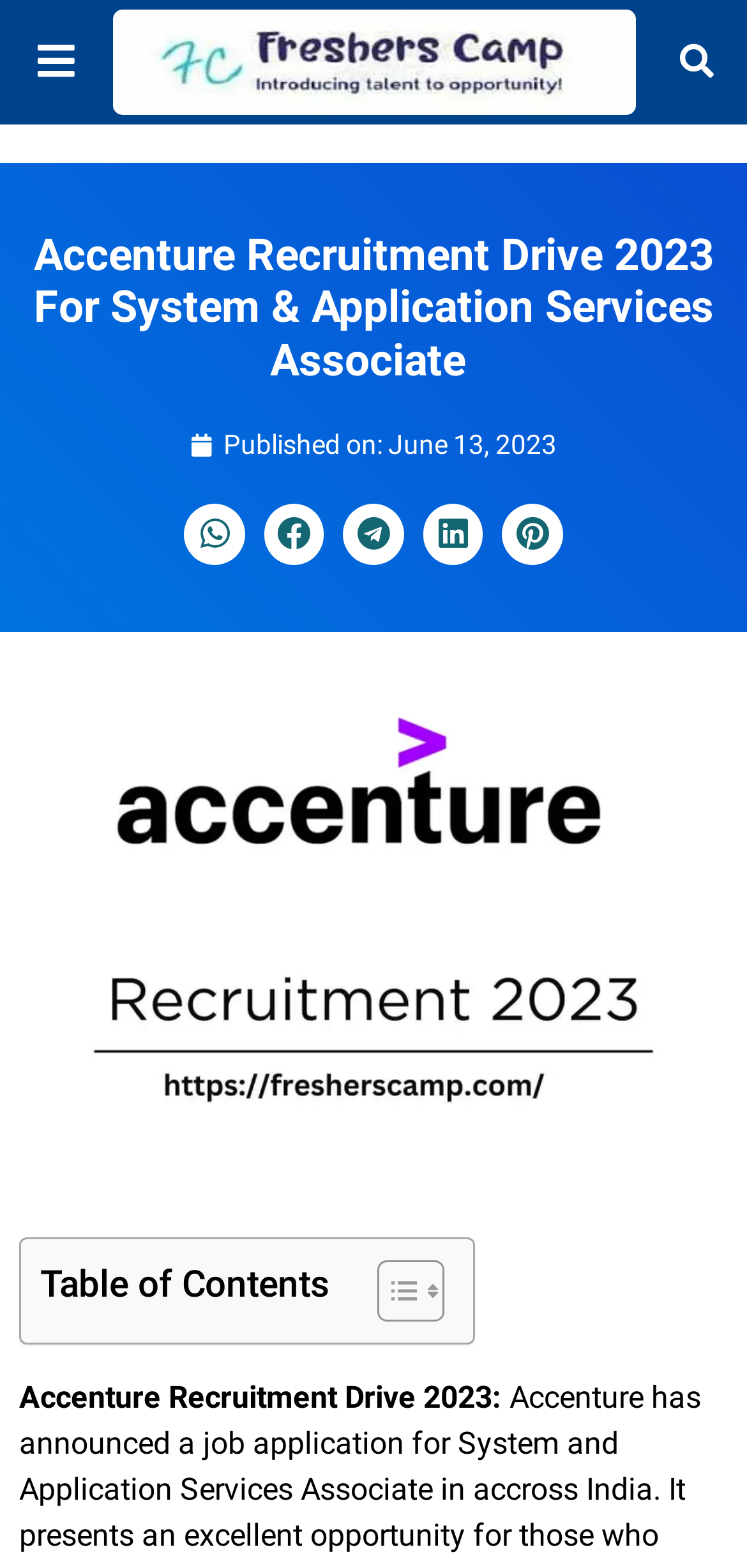Determine the bounding box coordinates of the element's region needed to click to follow the instruction: "Toggle Table of Content". Provide these coordinates as four float numbers between 0 and 1, formatted as [left, top, right, bottom].

[0.467, 0.802, 0.582, 0.844]